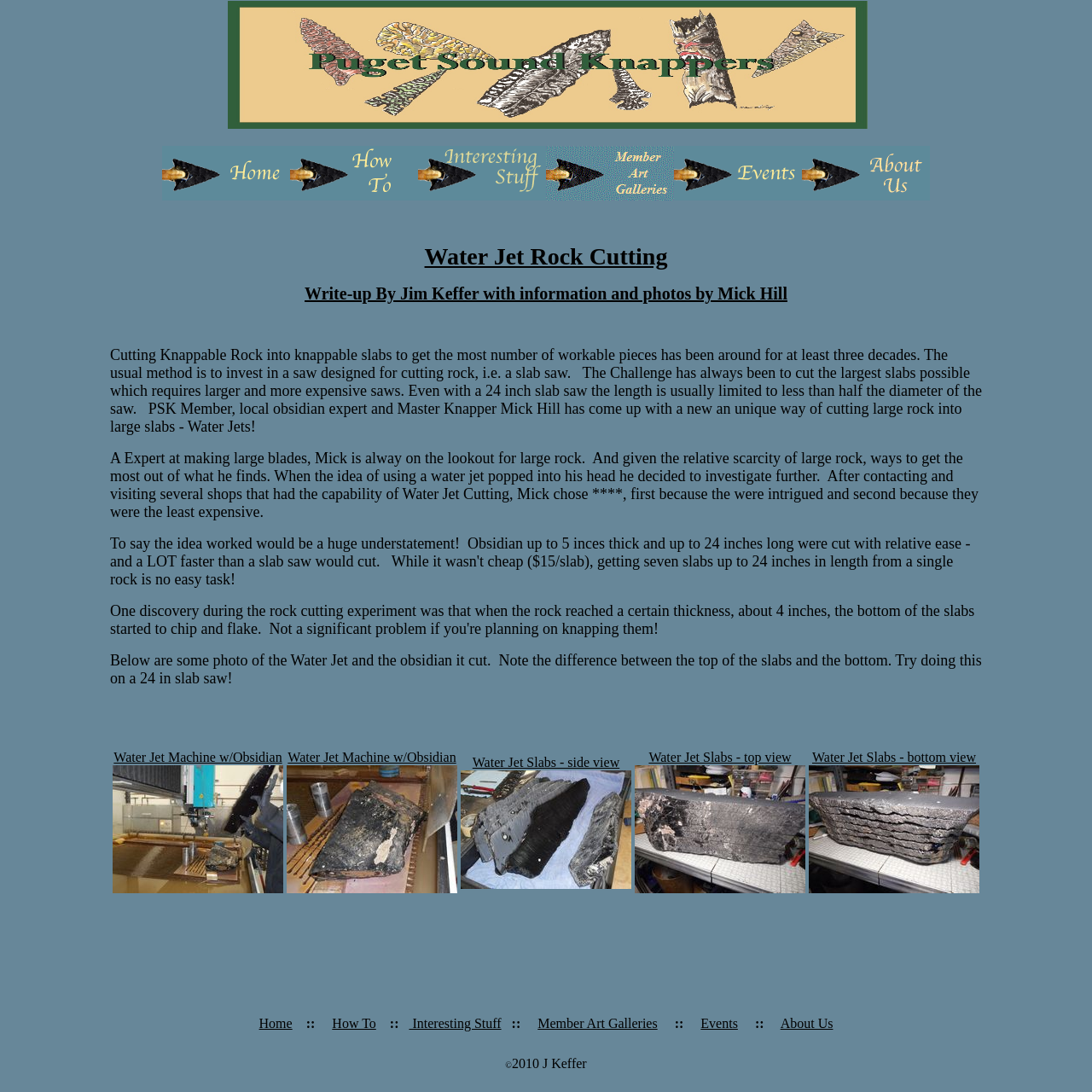Determine the bounding box of the UI element mentioned here: "title="Home"". The coordinates must be in the format [left, top, right, bottom] with values ranging from 0 to 1.

[0.148, 0.173, 0.266, 0.186]